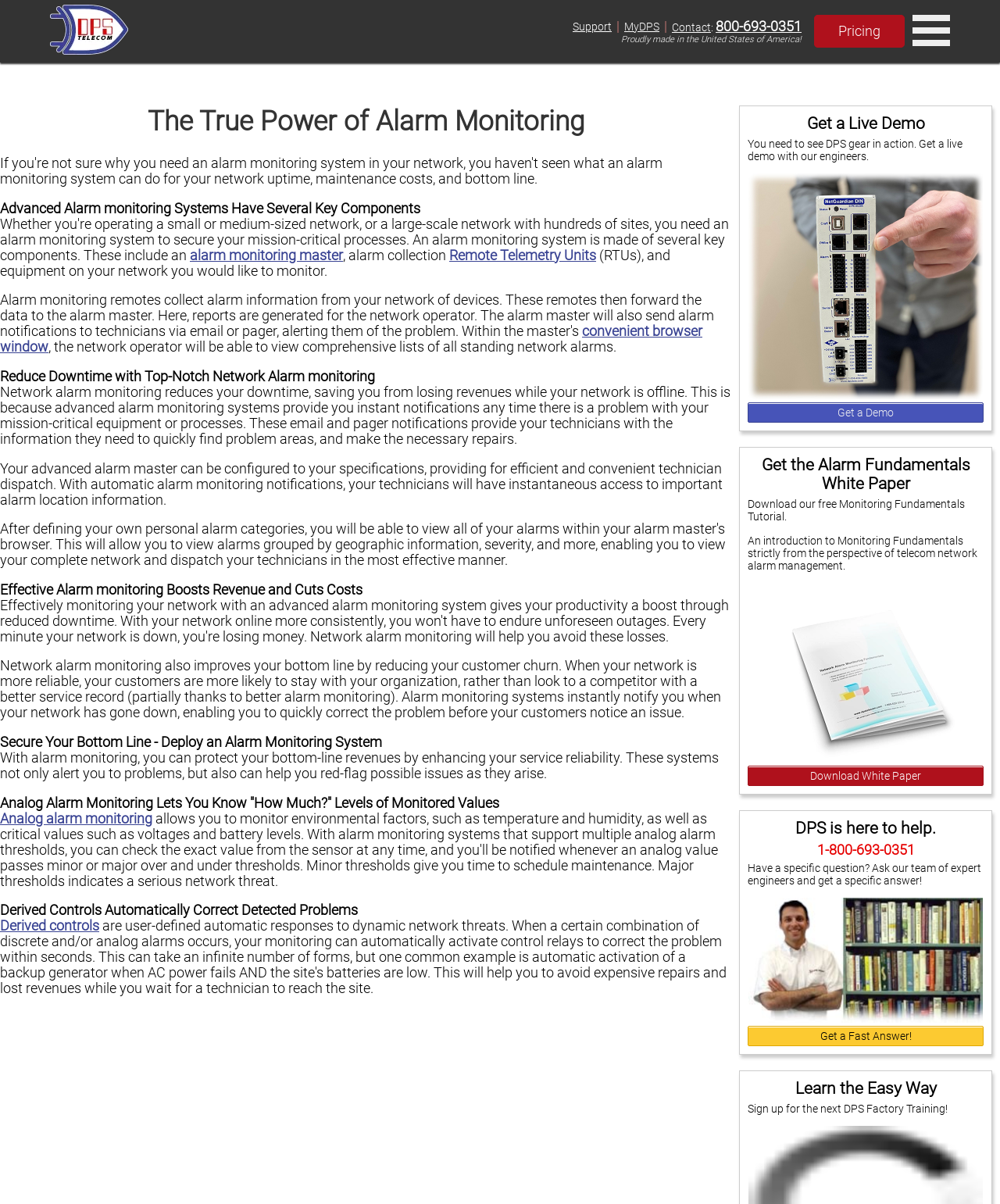Could you provide the bounding box coordinates for the portion of the screen to click to complete this instruction: "Download the Alarm Fundamentals White Paper"?

[0.748, 0.636, 0.984, 0.653]